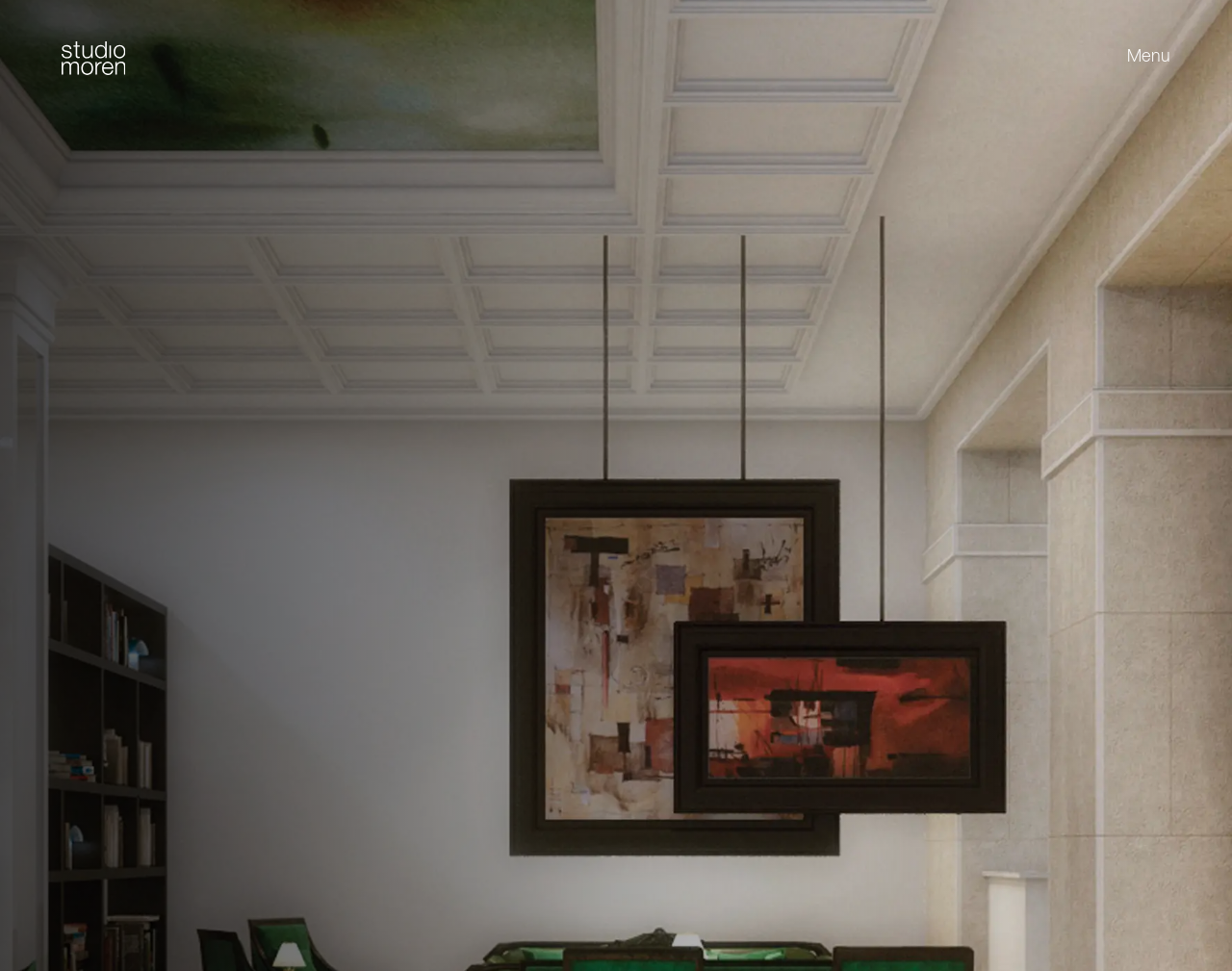Based on what you see in the screenshot, provide a thorough answer to this question: What is the company's contact phone number?

I found the contact phone number by looking at the links section, where I saw a link with the phone number '+44 (0) 20 7267 4440'.